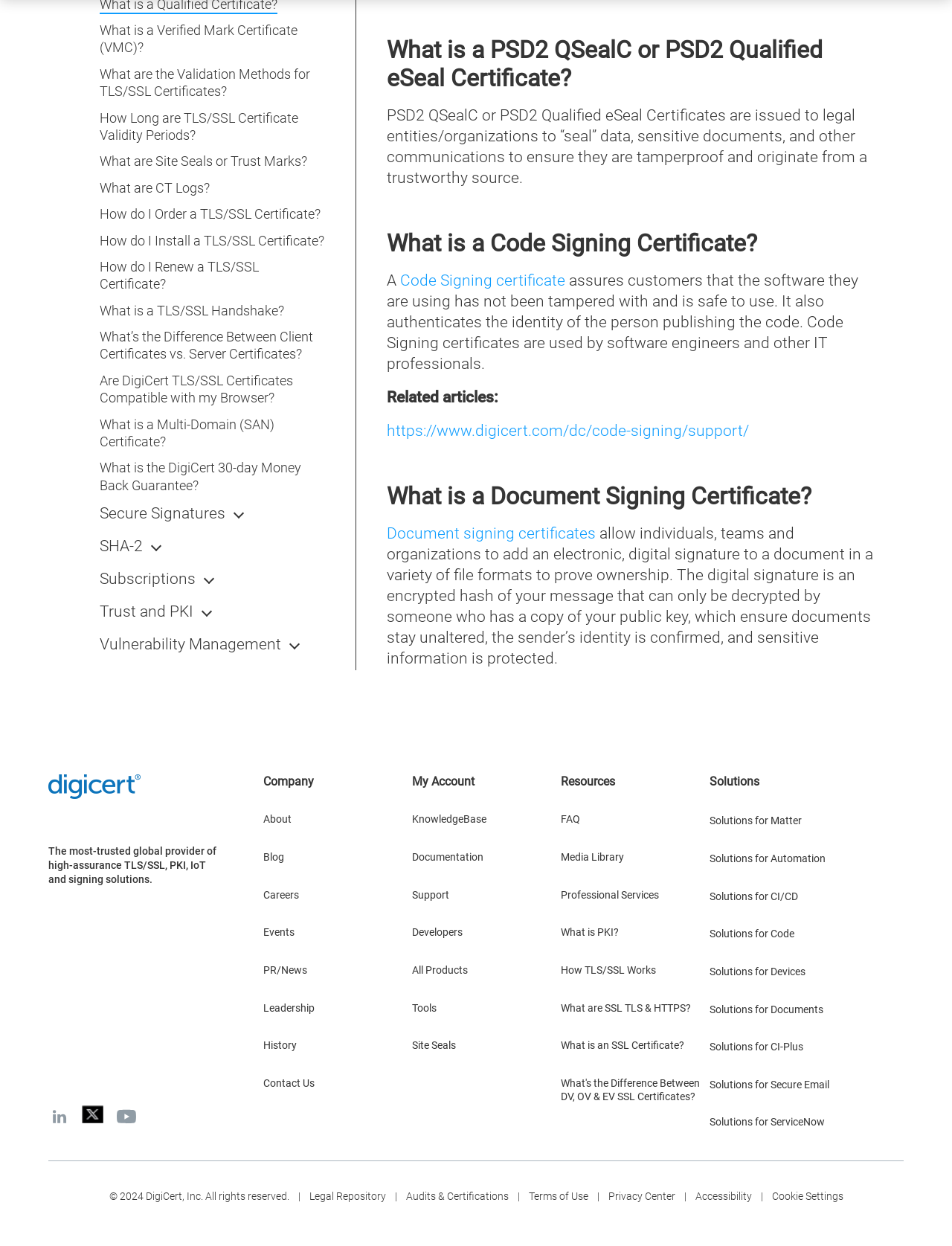Find the bounding box coordinates for the area you need to click to carry out the instruction: "Visit the Company page". The coordinates should be four float numbers between 0 and 1, indicated as [left, top, right, bottom].

[0.277, 0.621, 0.409, 0.634]